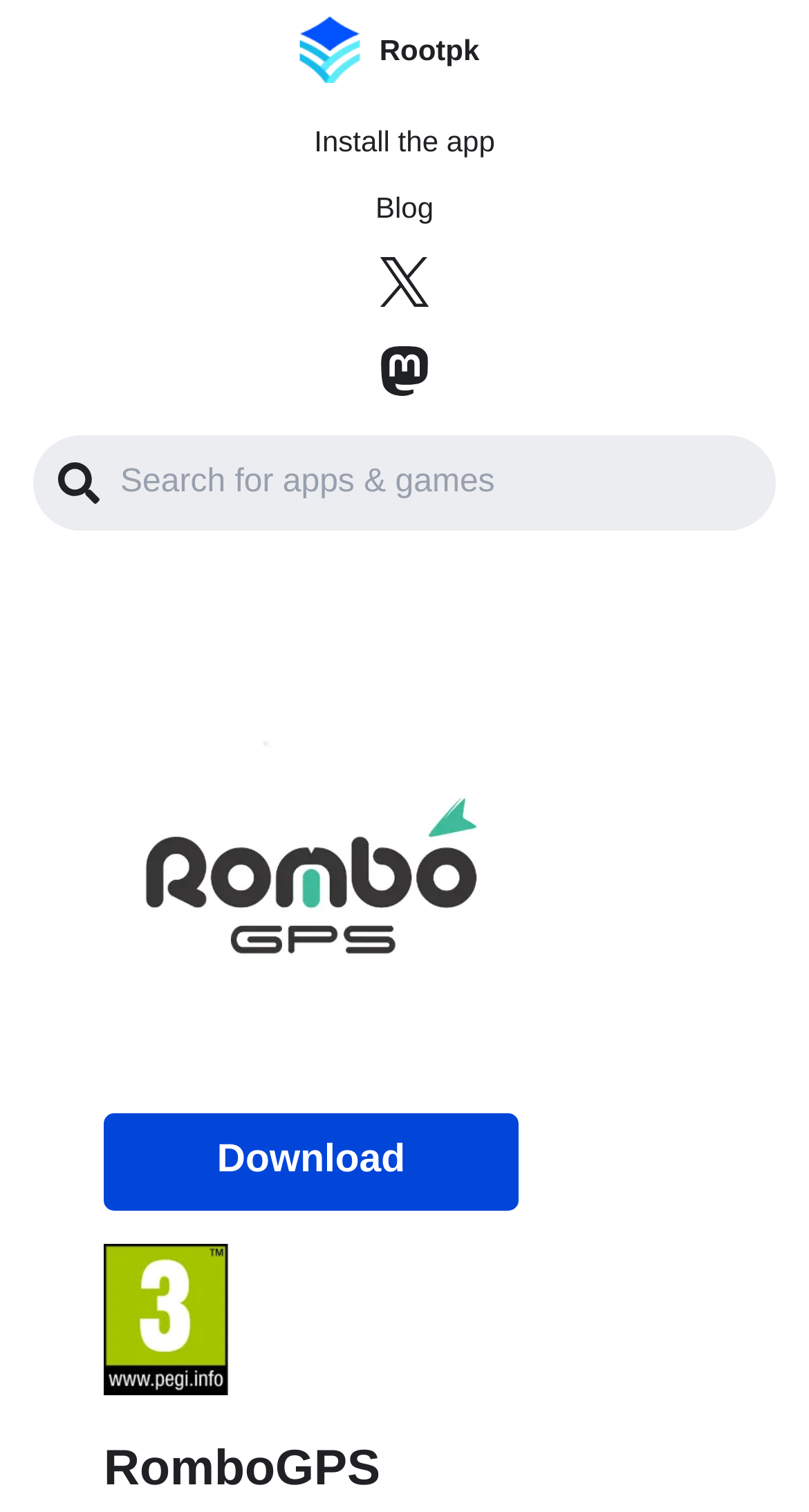What is the name of the GPS tracker?
Using the image, provide a detailed and thorough answer to the question.

I found the answer by looking at the image element with the text 'RomboGPS' and the heading element with the same text, which suggests that RomboGPS is the name of the GPS tracker.